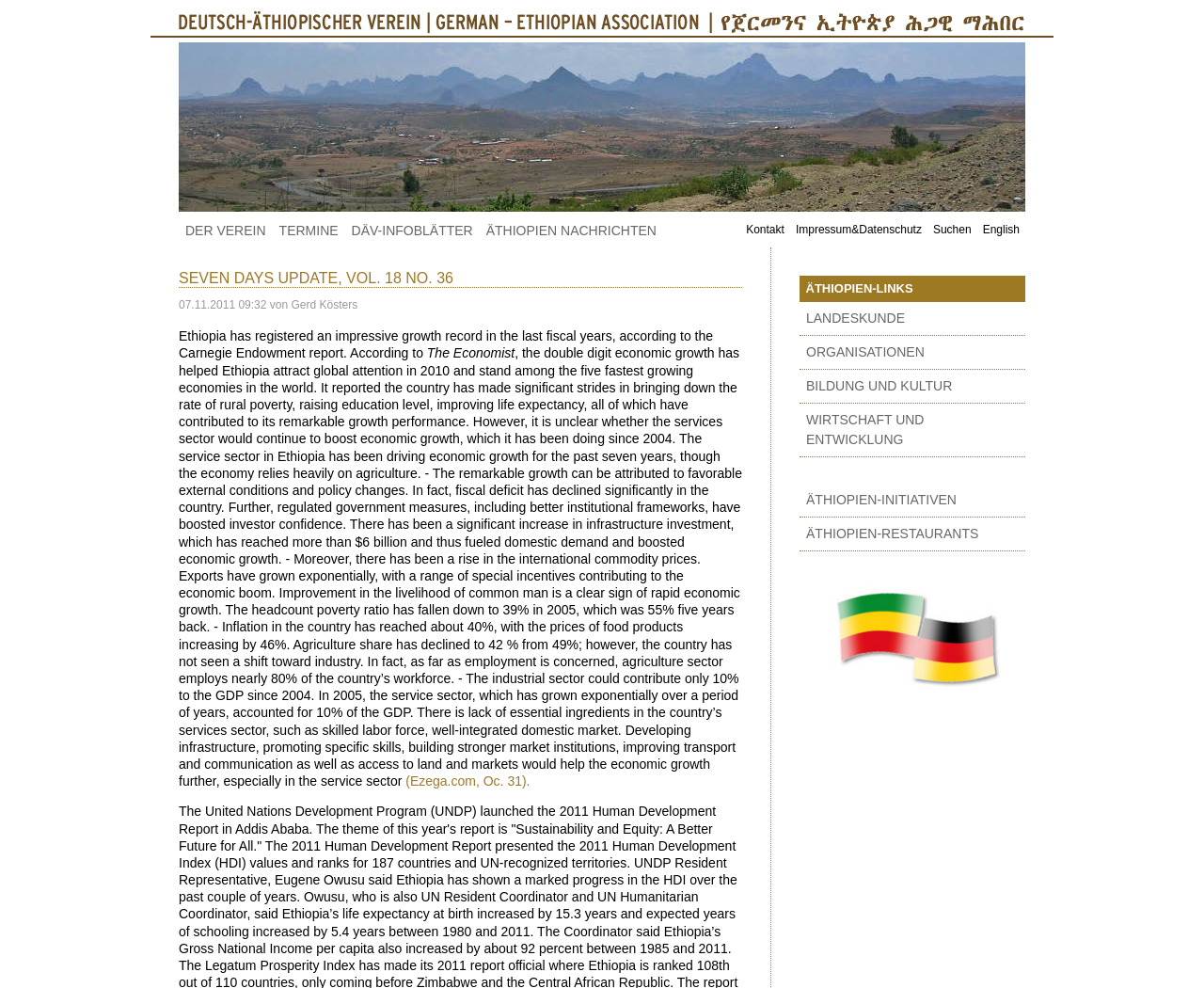What is the percentage of the workforce employed in the agriculture sector?
Look at the screenshot and provide an in-depth answer.

The percentage of the workforce employed in the agriculture sector can be found in the text 'In fact, as far as employment is concerned, agriculture sector employs nearly 80% of the country’s workforce', which provides the information about the sector's employment rate.